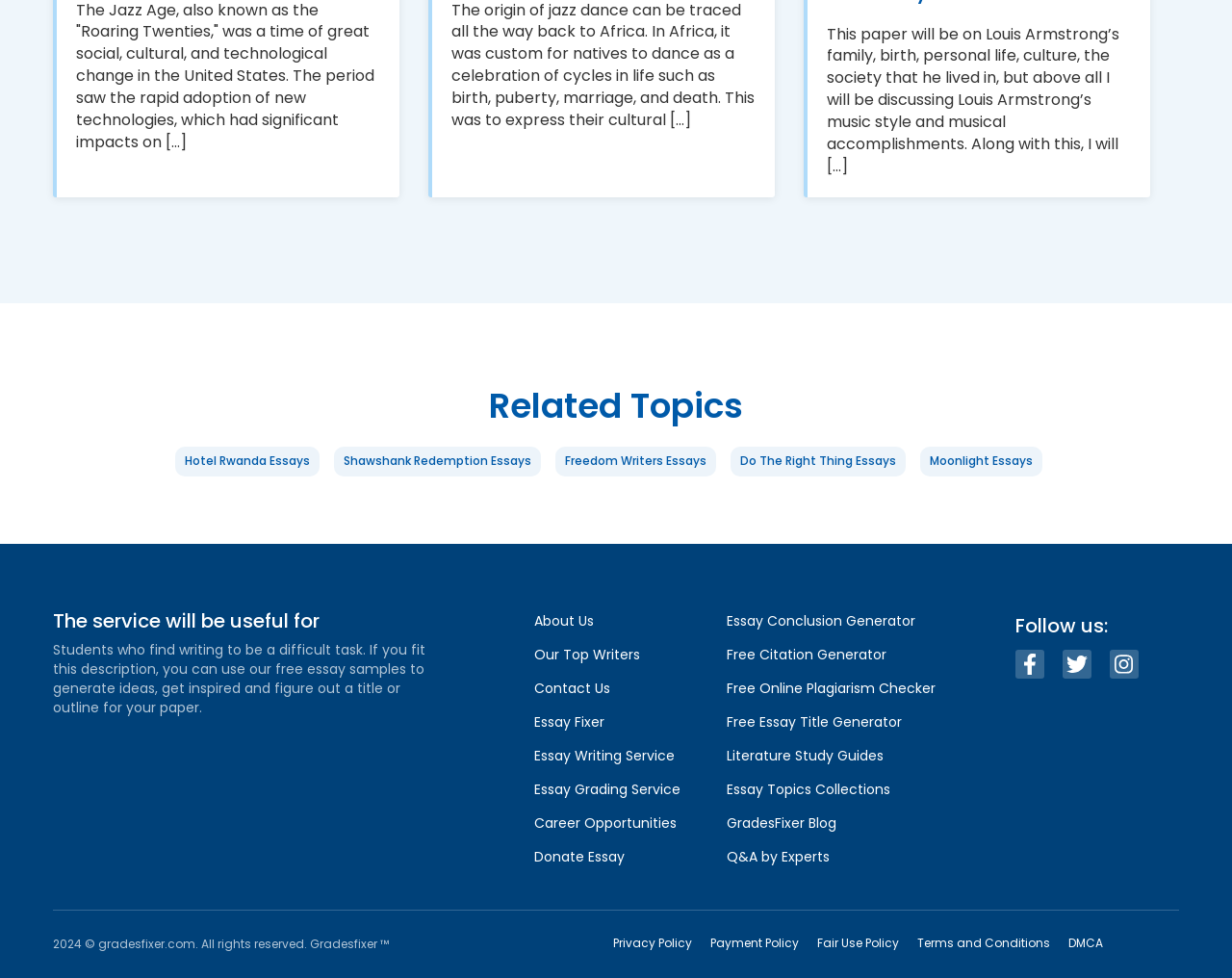How many links are in the 'Footer menu'?
Based on the image, give a one-word or short phrase answer.

9